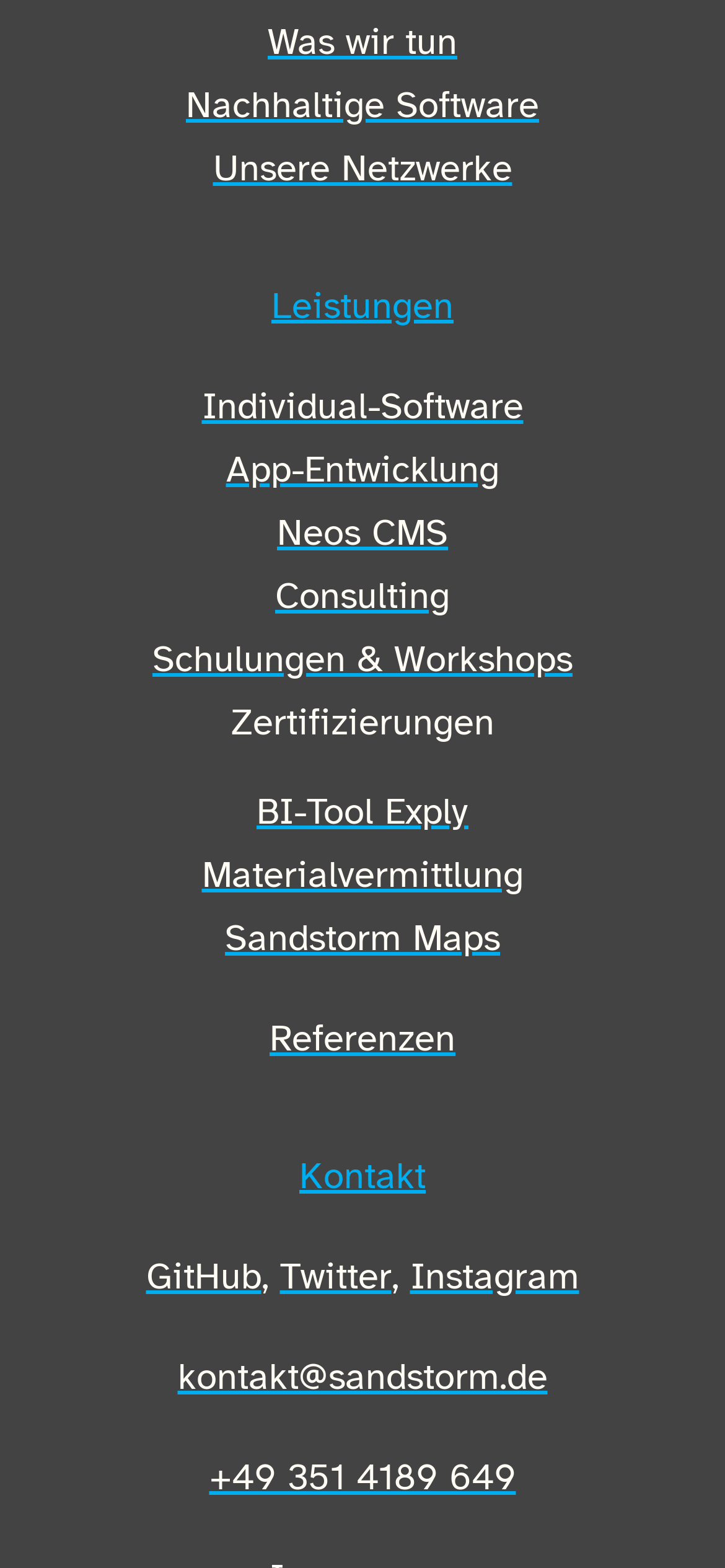Identify the bounding box for the element characterized by the following description: "Schulungen & Workshops".

[0.21, 0.406, 0.79, 0.444]